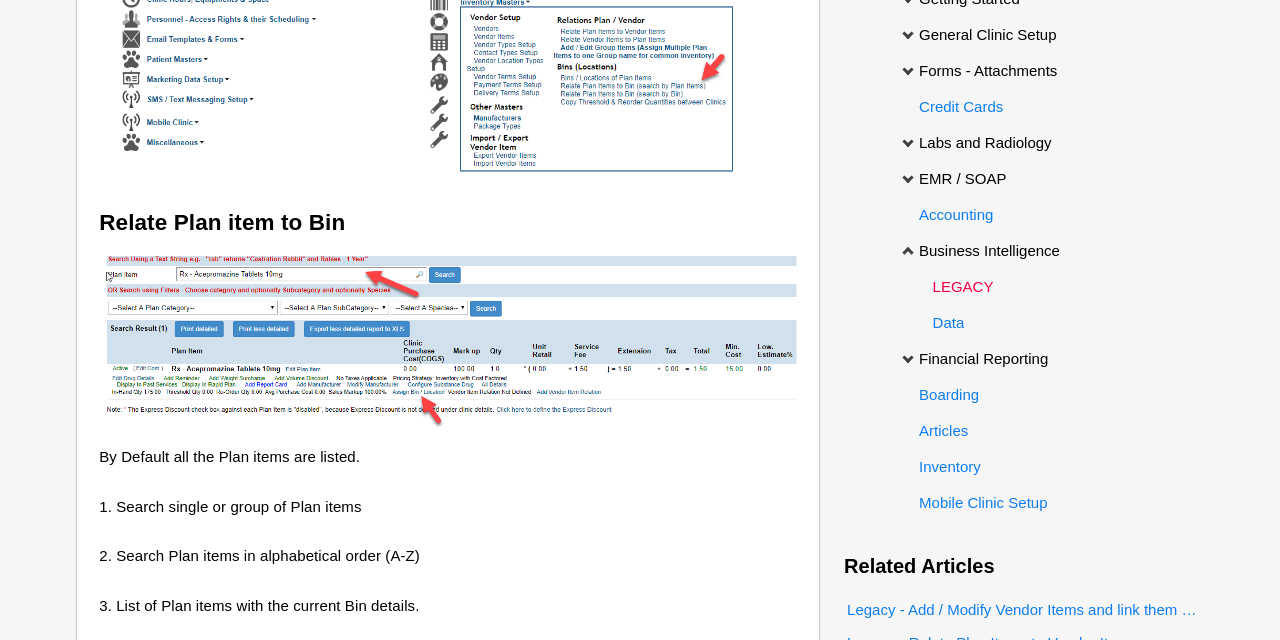Find the coordinates for the bounding box of the element with this description: "Inventory".

[0.712, 0.701, 0.766, 0.758]